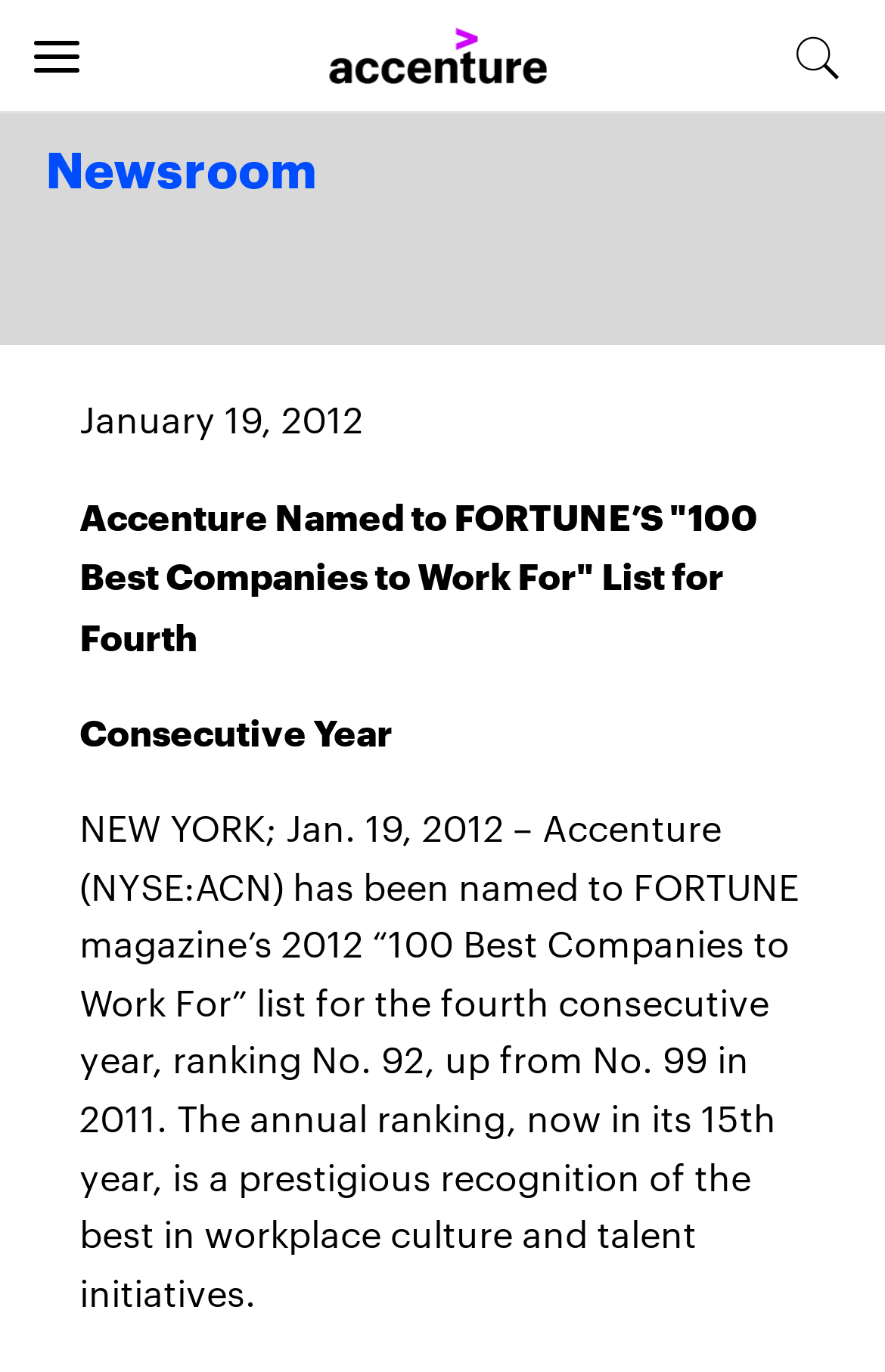How many links are there in the Newsroom section?
Provide an in-depth answer to the question, covering all aspects.

The answer can be found by looking at the child elements of the 'Newsroom' heading element, and counting the number of link elements, which is 1 in this case.